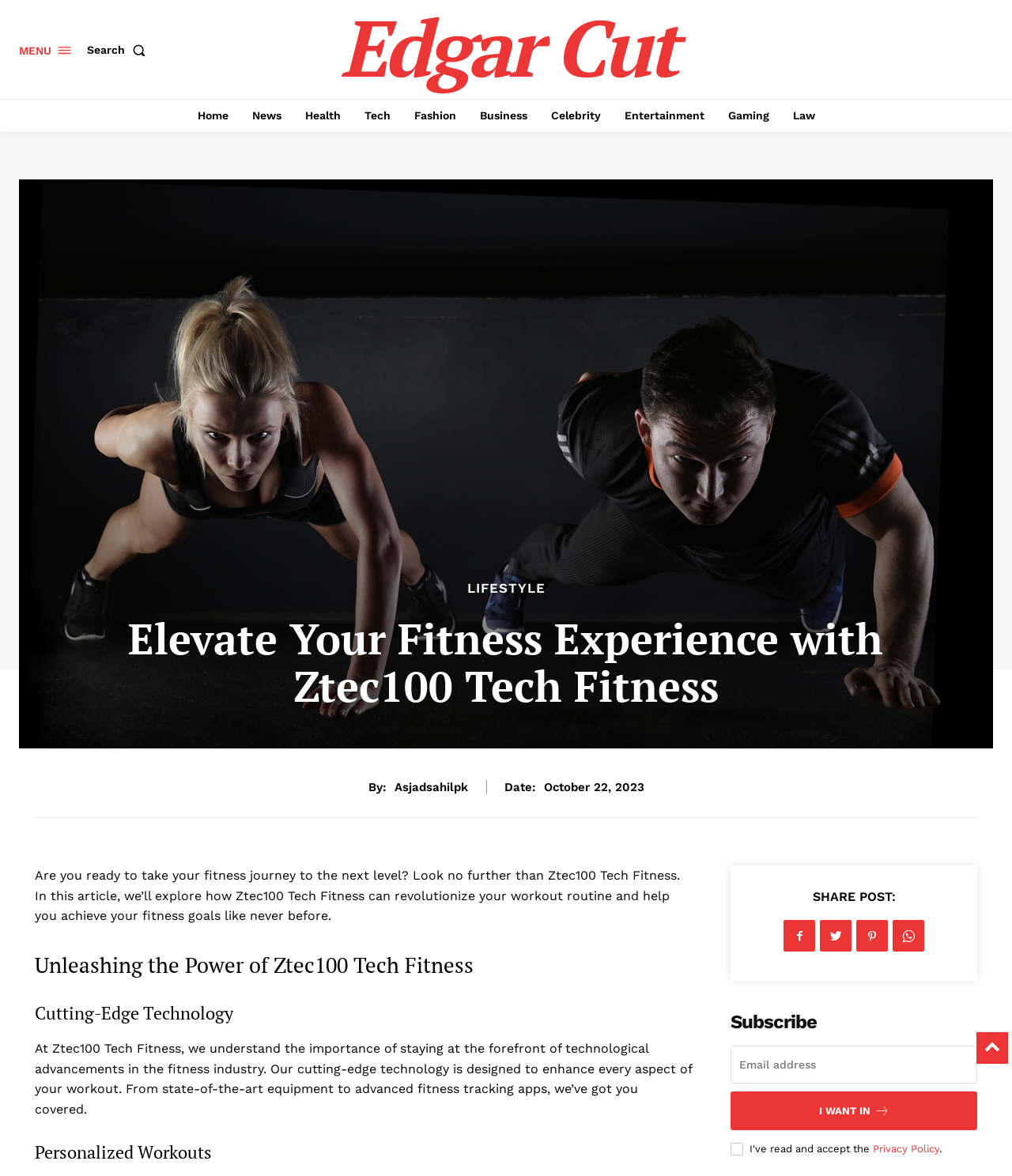Based on the element description, predict the bounding box coordinates (top-left x, top-left y, bottom-right x, bottom-right y) for the UI element in the screenshot: Facebook

[0.774, 0.783, 0.806, 0.809]